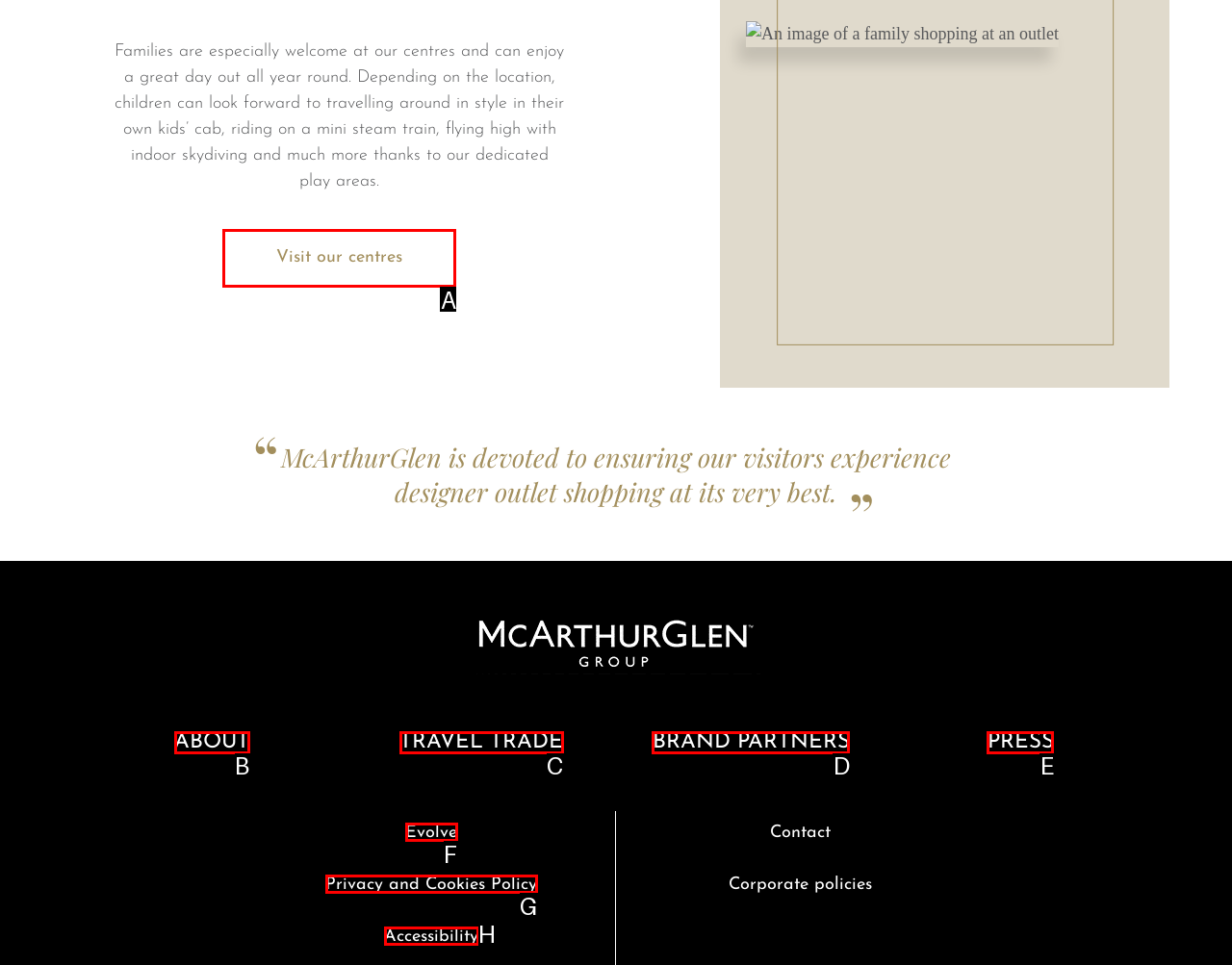Select the appropriate HTML element that needs to be clicked to finish the task: Learn more about the centres
Reply with the letter of the chosen option.

A